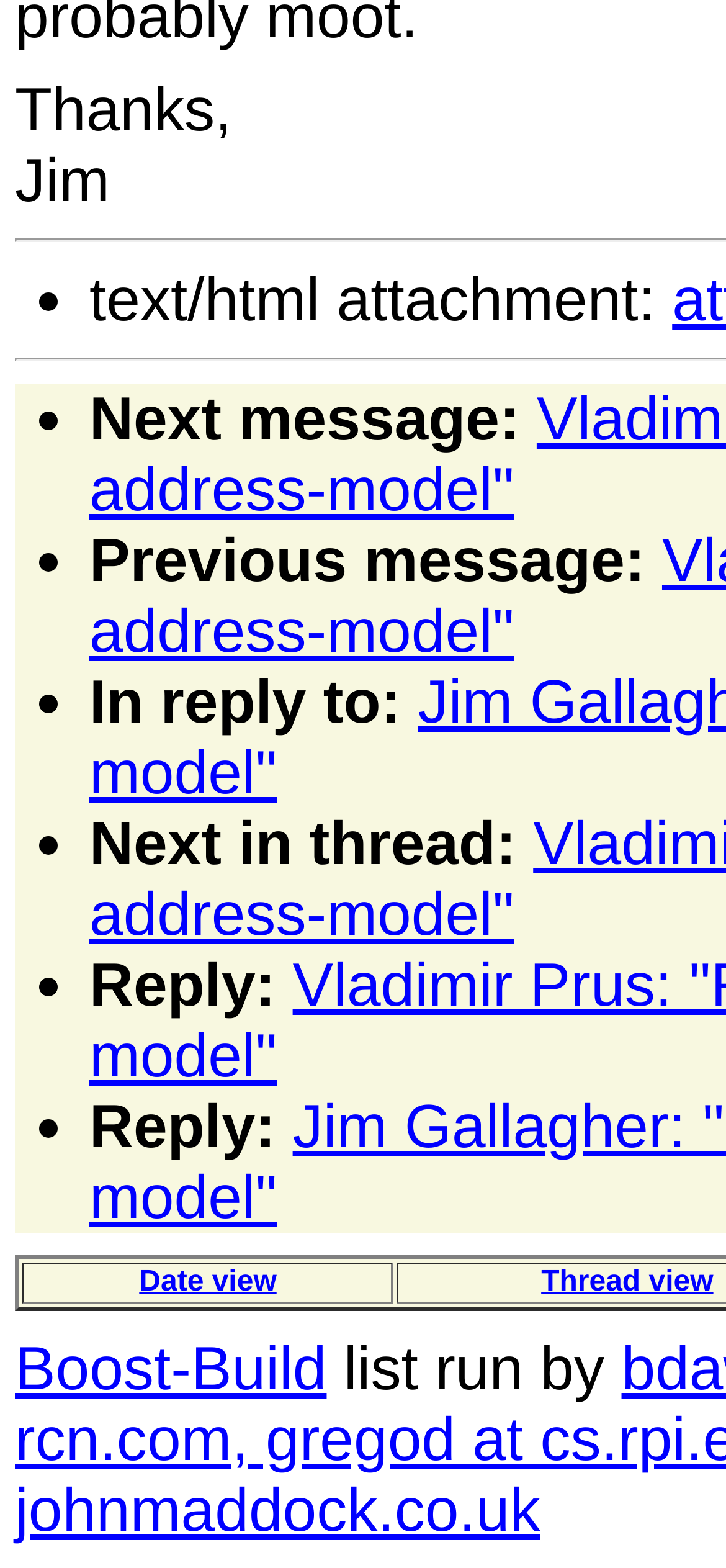Refer to the image and provide an in-depth answer to the question:
What are the available view options?

The available view options are listed in the column header section, which includes two links: 'Date view' and 'Thread view'.